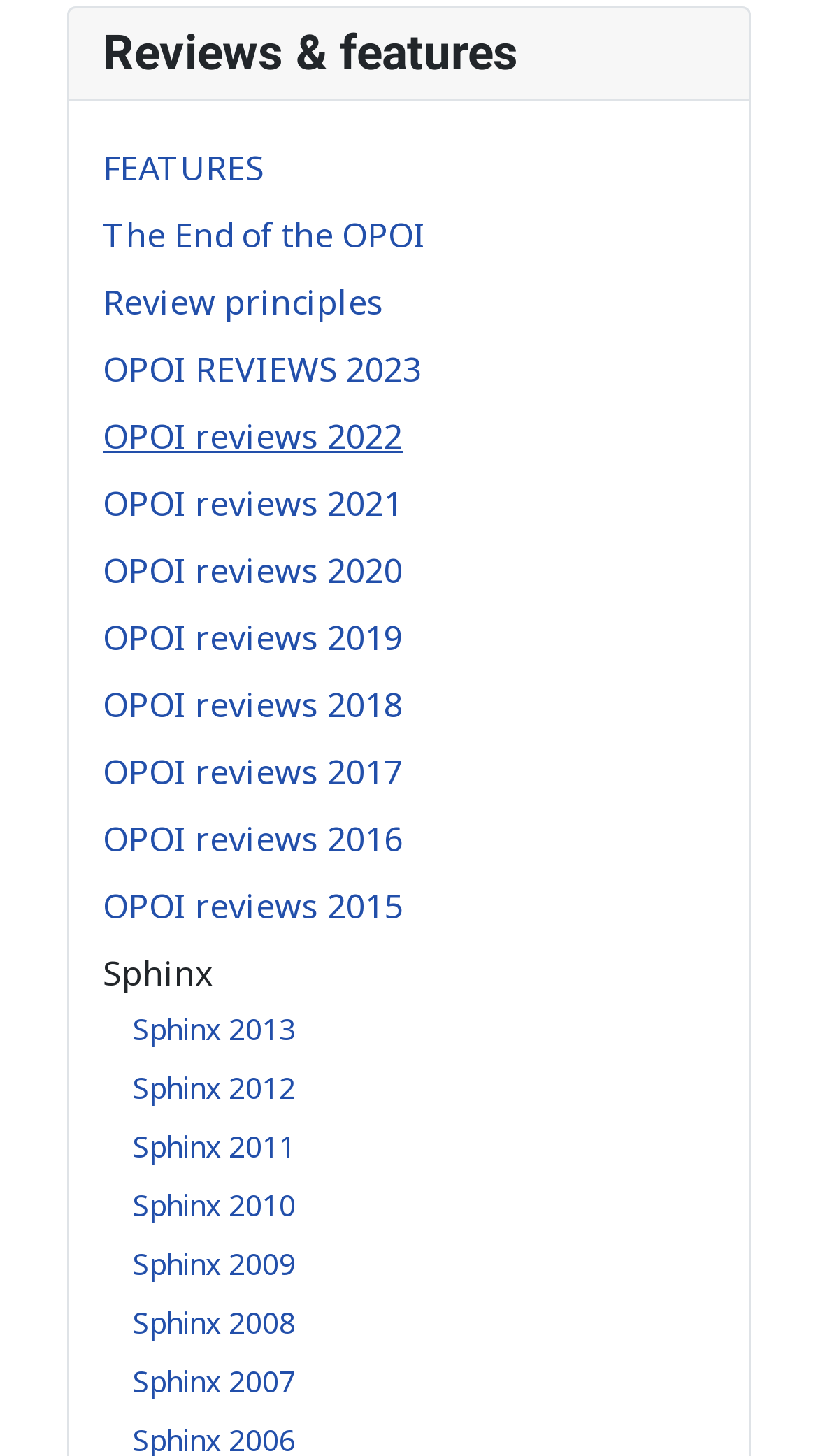Select the bounding box coordinates of the element I need to click to carry out the following instruction: "Go to featured products".

None